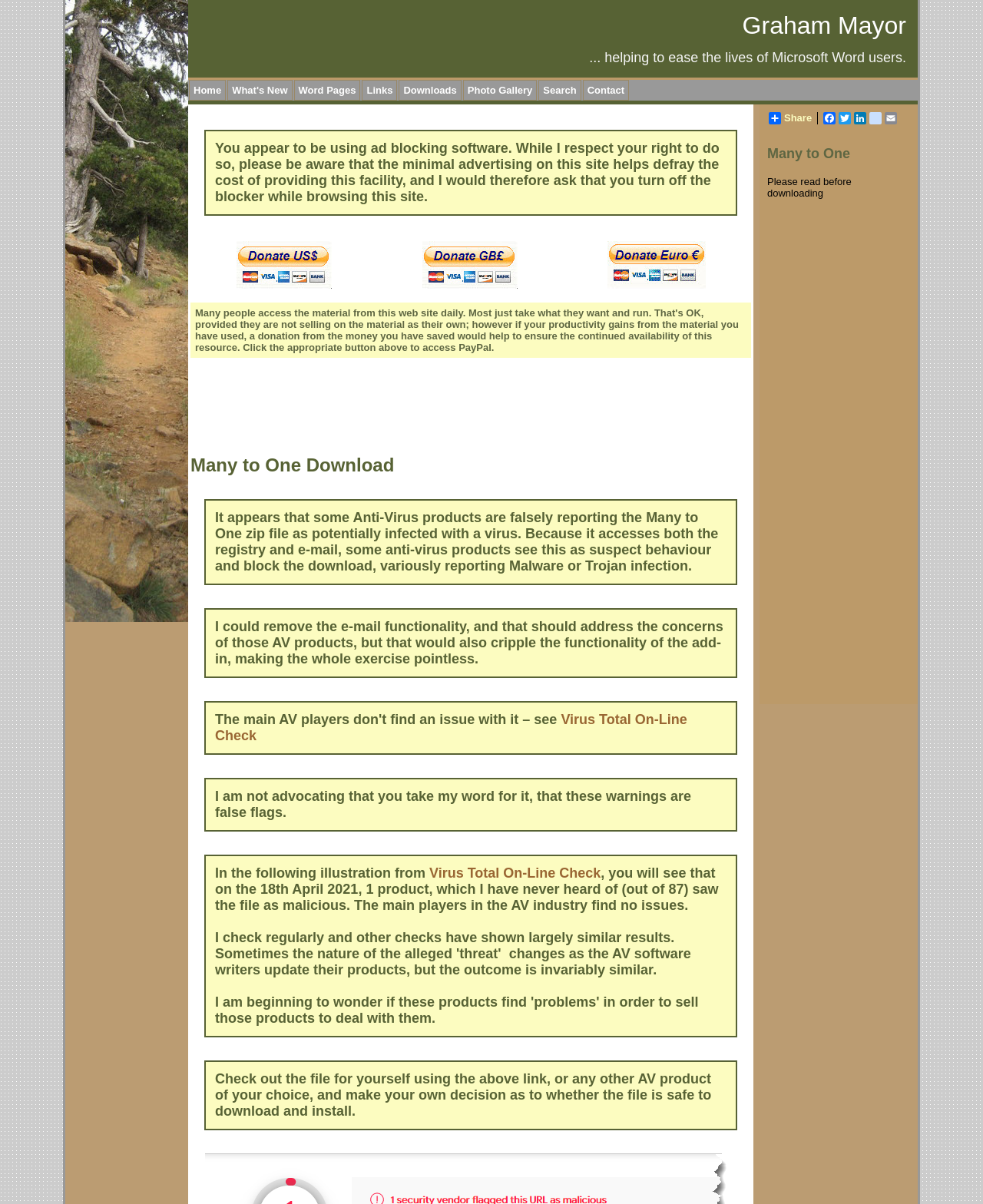Give an extensive and precise description of the webpage.

This webpage is dedicated to providing tips and add-ins for Microsoft Word users. At the top, there is a heading with the name "Graham Mayor" and a brief description of the website's purpose. Below this, there is a navigation menu with links to various sections of the website, including "Home", "What's New", "Word Pages", "Links", "Downloads", "Photo Gallery", "Search", and "Contact".

On the left side of the page, there is a table with three columns, each containing a link and an image. The links are not labeled, but they appear to be related to downloads or add-ins.

The main content of the page is divided into several sections, each with a heading. The first section discusses the use of ad-blocking software and requests that users turn off their blockers while browsing the site. The second section is a notice about donations, explaining that the website relies on donations to continue providing resources.

The next section addresses a issue with anti-virus software falsely reporting a virus in a downloadable zip file. The author explains that the file is safe and provides evidence from Virus Total On-Line Check, a reputable online virus scanner. The author also encourages users to check the file for themselves using their own anti-virus software.

Below this, there are several social media links, including "Share", "Facebook", "Twitter", "LinkedIn", "Google Bookmarks", and "Email". There is also a heading "Many to One" and a static text "Please read before downloading". Finally, there is an iframe containing an advertisement.

Overall, the webpage appears to be a resource for Microsoft Word users, providing tips, add-ins, and downloads, as well as information about the website and its maintenance.